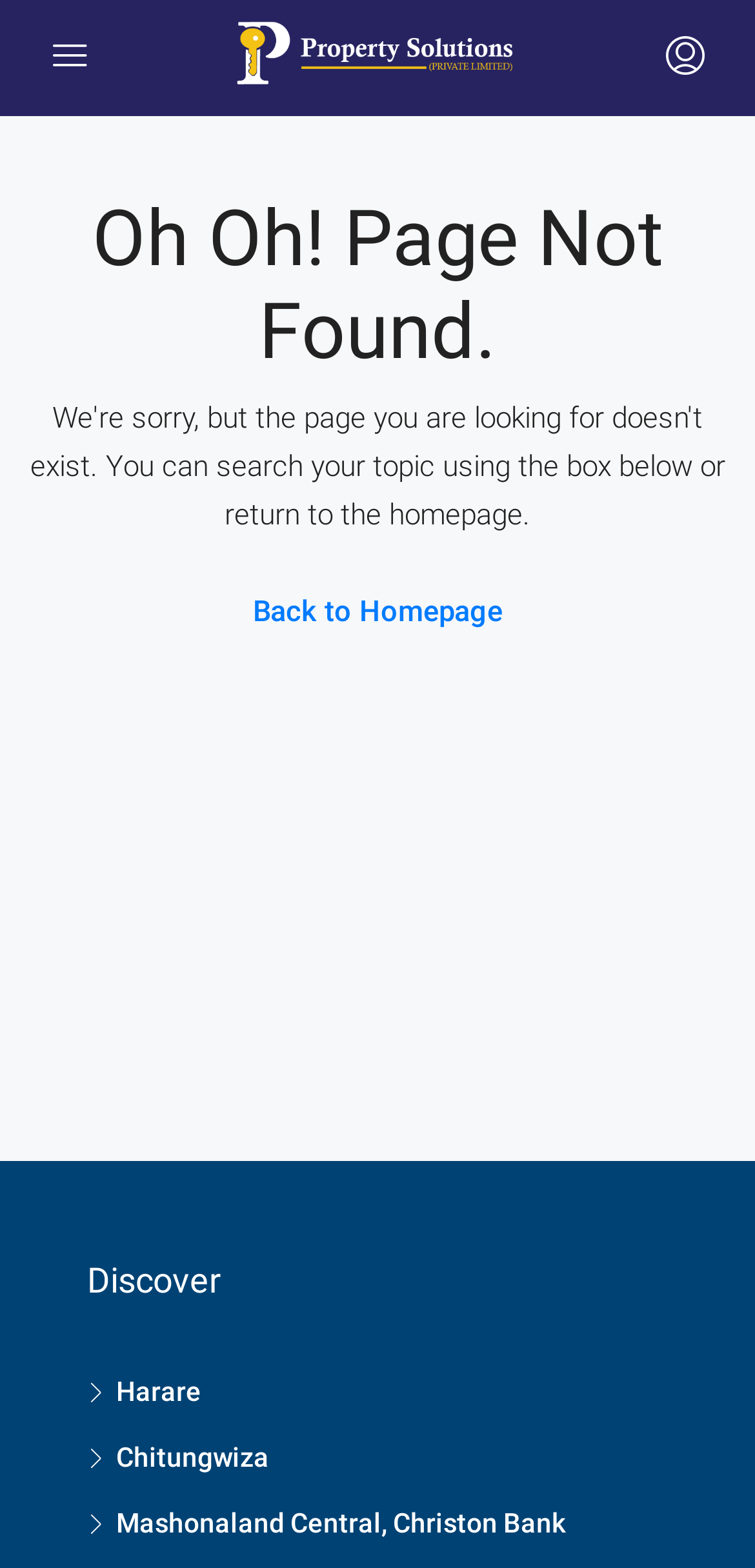Examine the image carefully and respond to the question with a detailed answer: 
How many links are there in the footer?

I counted the links in the footer section of the webpage, which are 'Harare', 'Chitungwiza', and 'Mashonaland Central, Christon Bank', so there are 3 links in total.